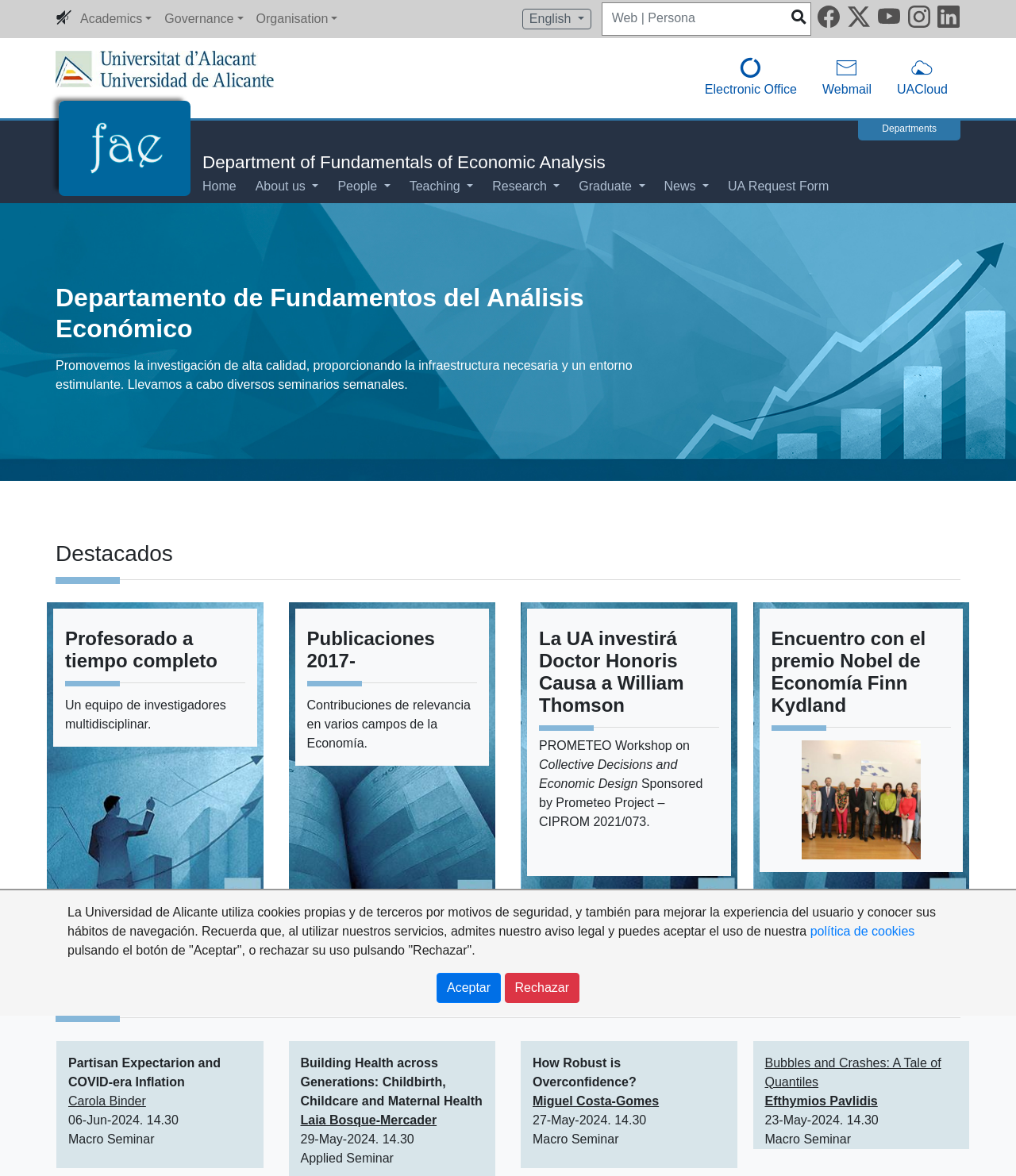What is the title of the highlighted section?
Provide a fully detailed and comprehensive answer to the question.

The highlighted section is located in the middle of the webpage, and its title is 'Destacados', which is a heading element.